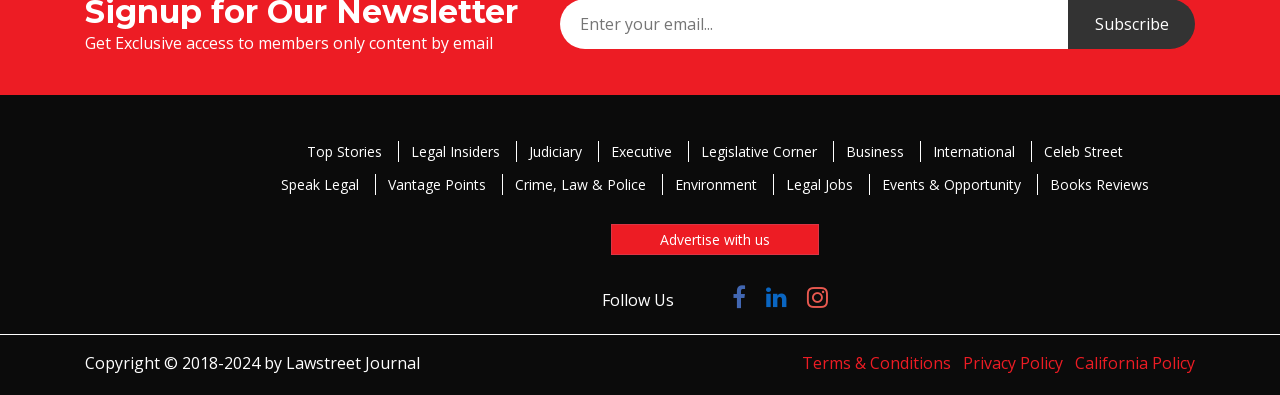Point out the bounding box coordinates of the section to click in order to follow this instruction: "Explore Legal Jobs".

[0.604, 0.442, 0.676, 0.495]